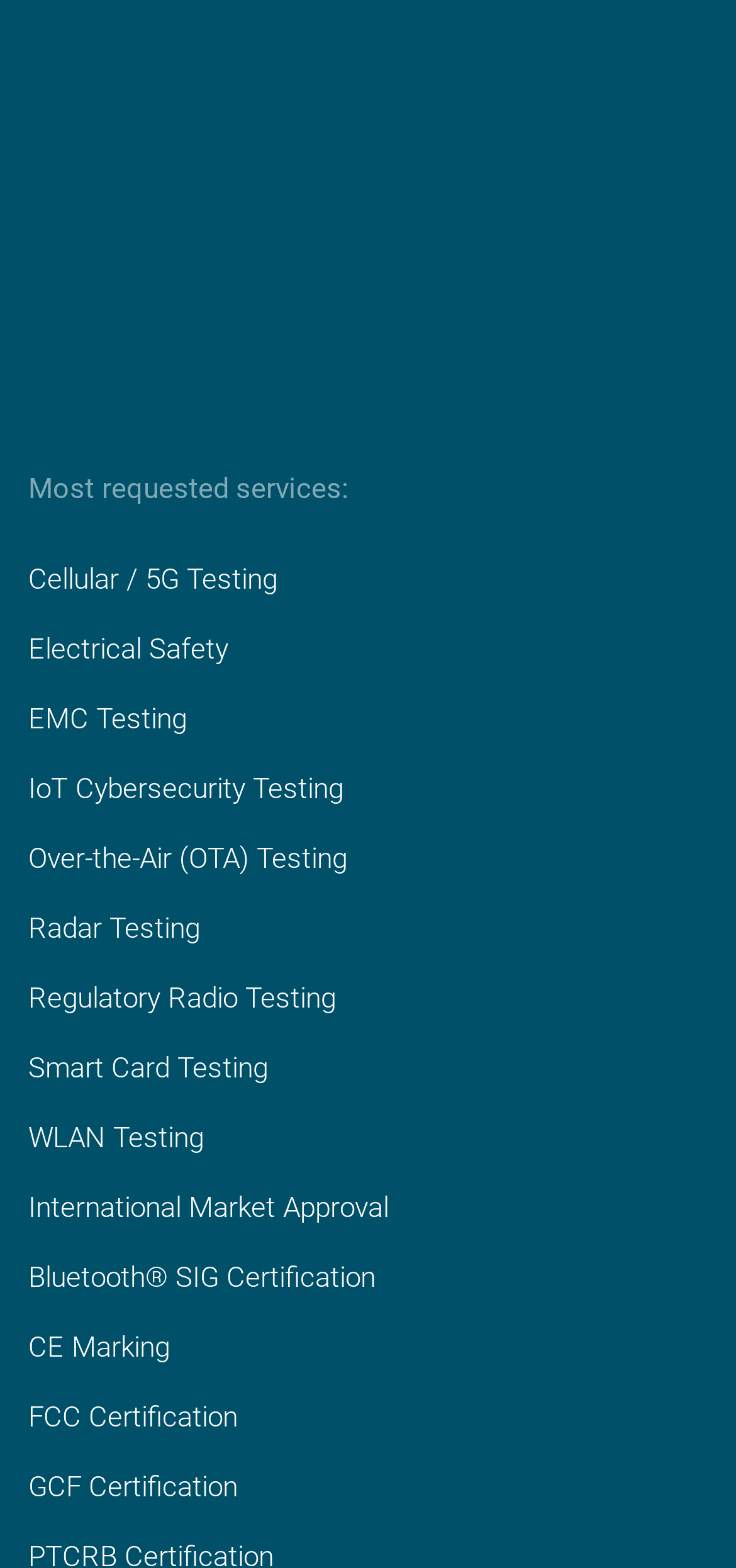Answer the question using only a single word or phrase: 
What is the first testing service listed?

Cellular / 5G Testing